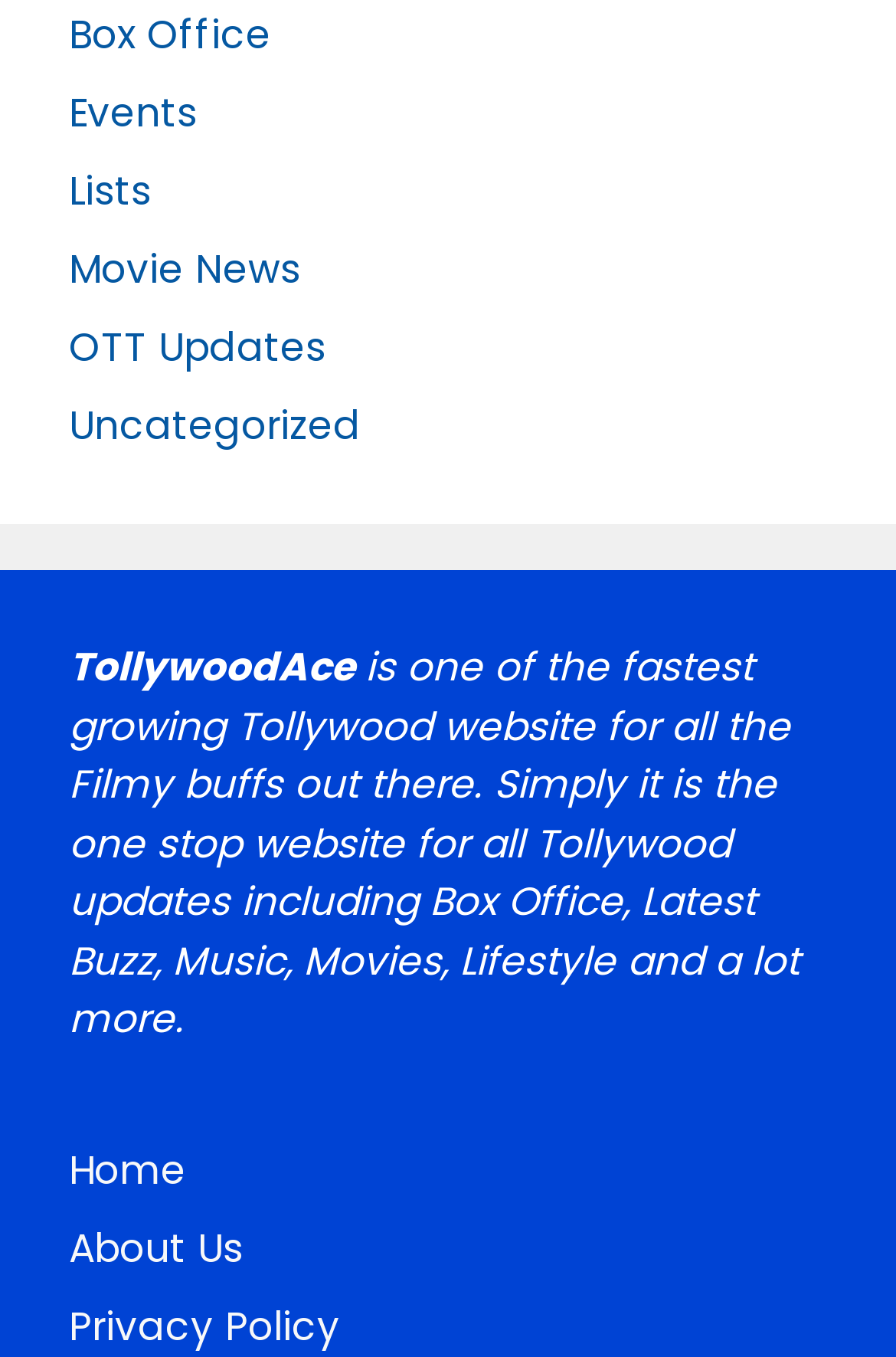Provide your answer to the question using just one word or phrase: What is the purpose of the website?

Tollywood updates